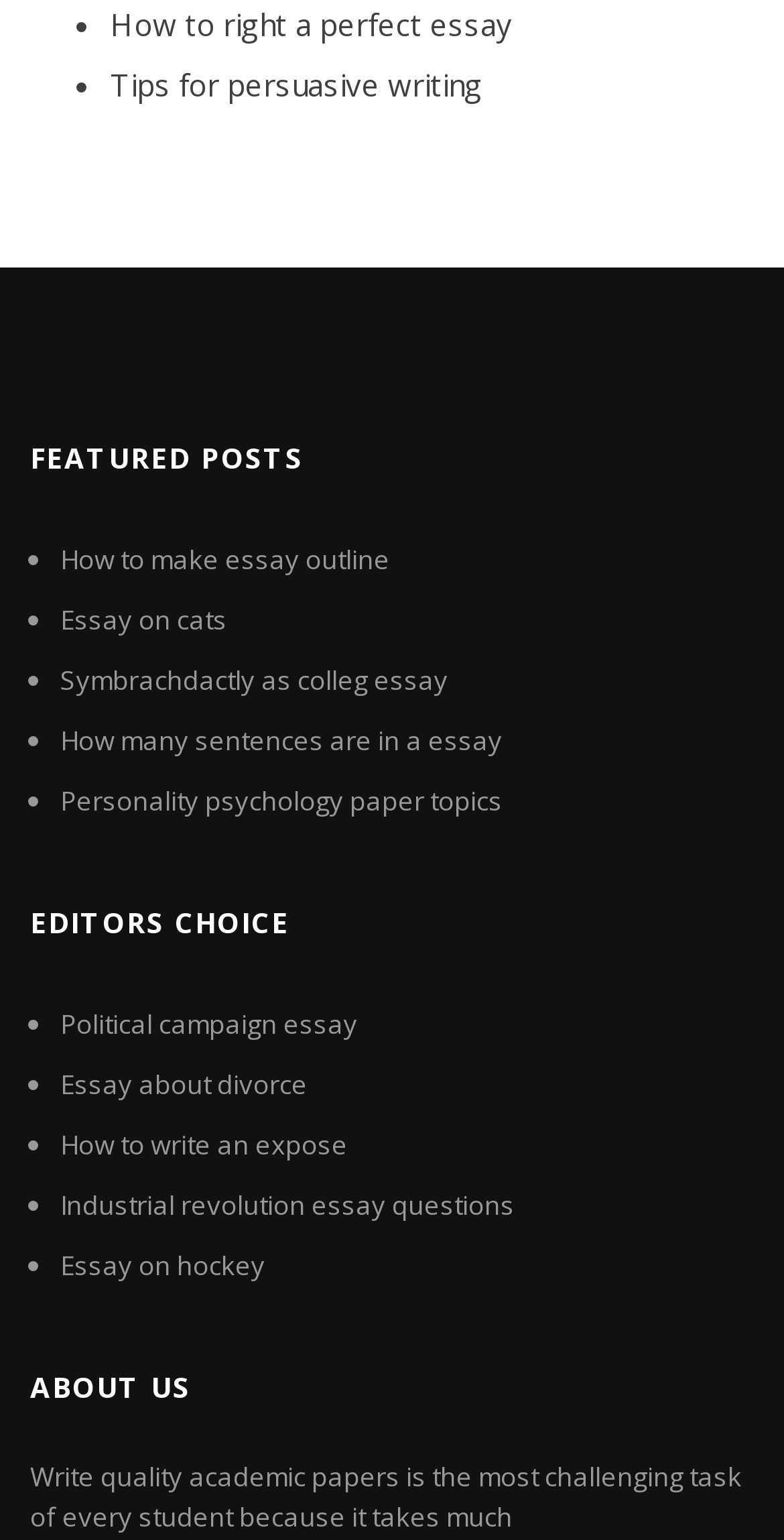What is the main challenge of students according to the webpage?
Using the image, answer in one word or phrase.

Writing quality academic papers